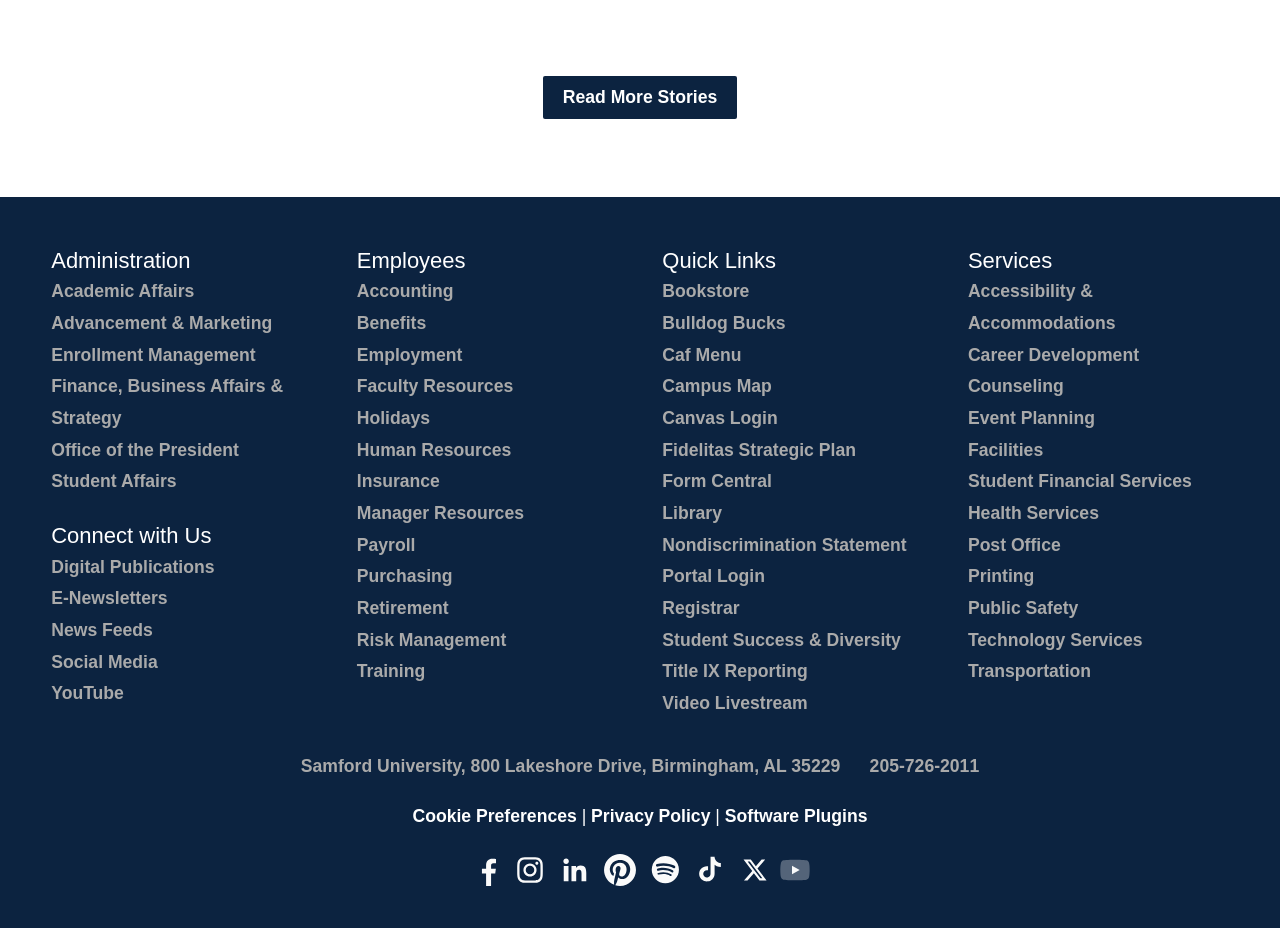Please answer the following question using a single word or phrase: 
What is the name of the university?

Samford University